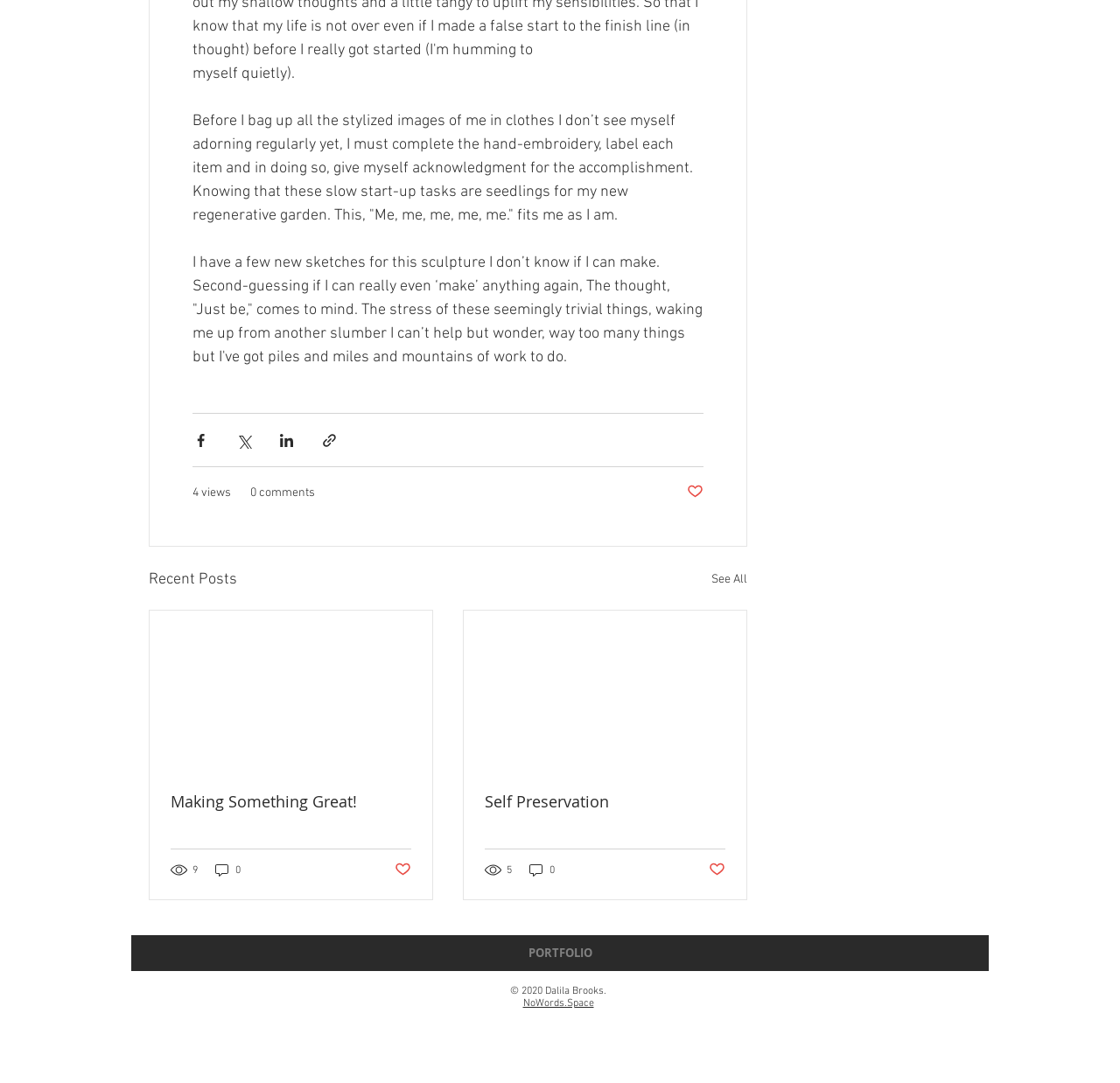Review the image closely and give a comprehensive answer to the question: What is the title of the second article?

The second article has a link element with the text 'Self Preservation' which is likely the title of the article.